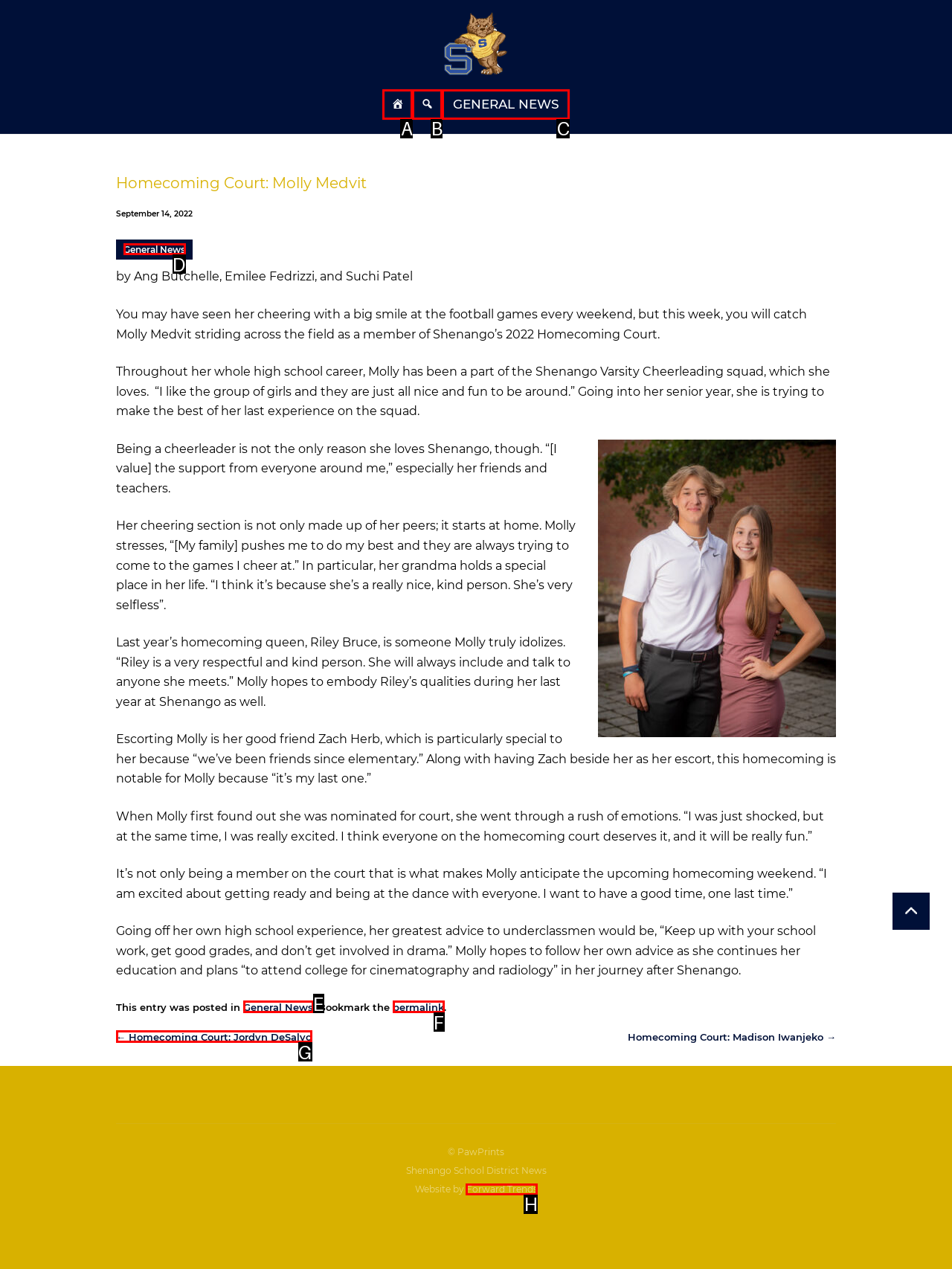Identify the option that corresponds to the description: permalink 
Provide the letter of the matching option from the available choices directly.

F